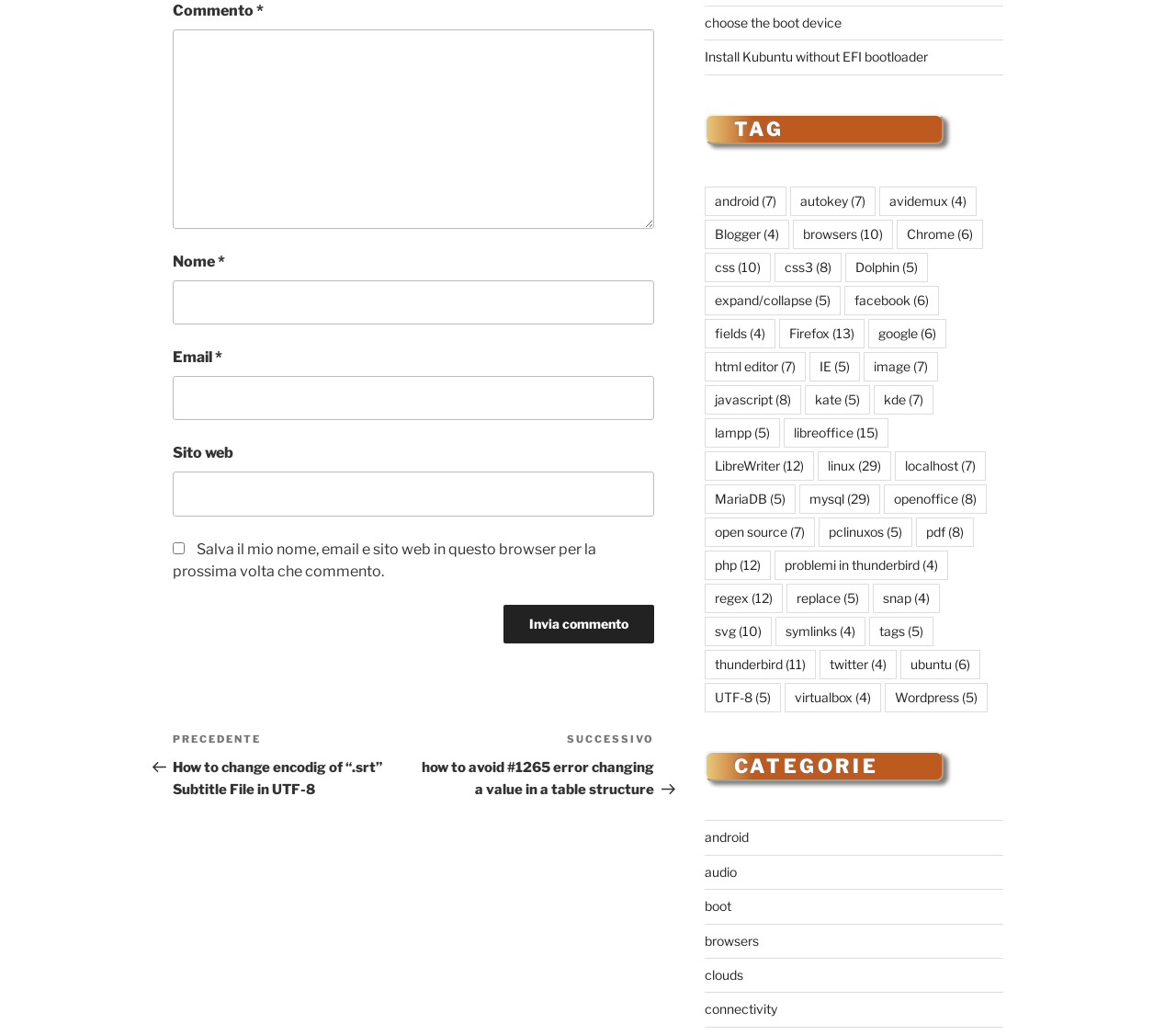Find the bounding box coordinates of the element to click in order to complete this instruction: "Input your name". The bounding box coordinates must be four float numbers between 0 and 1, denoted as [left, top, right, bottom].

[0.147, 0.27, 0.556, 0.313]